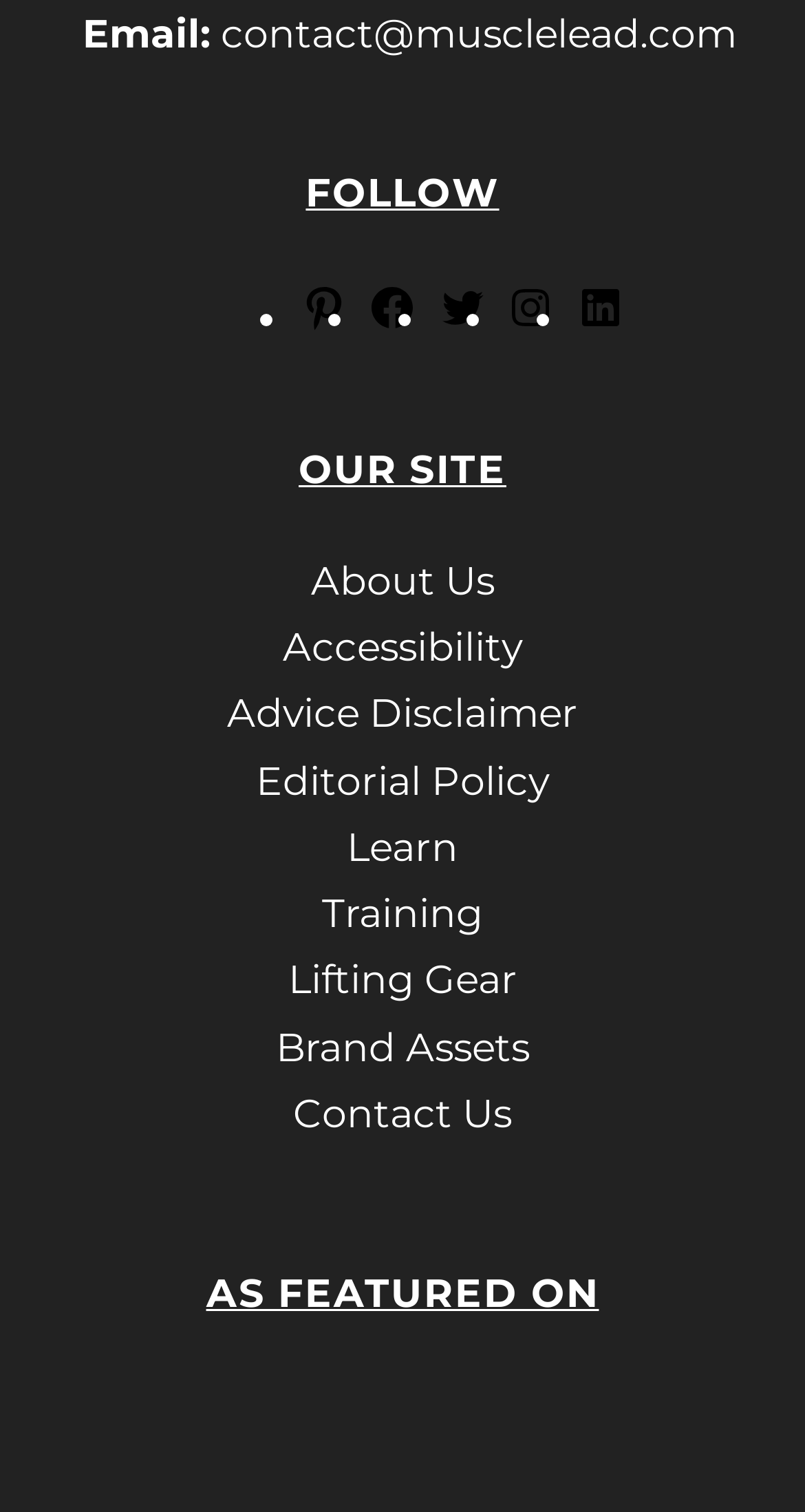Provide a brief response in the form of a single word or phrase:
What social media platforms can you follow?

Pinterest, Facebook, Twitter, Instagram, LinkedIn